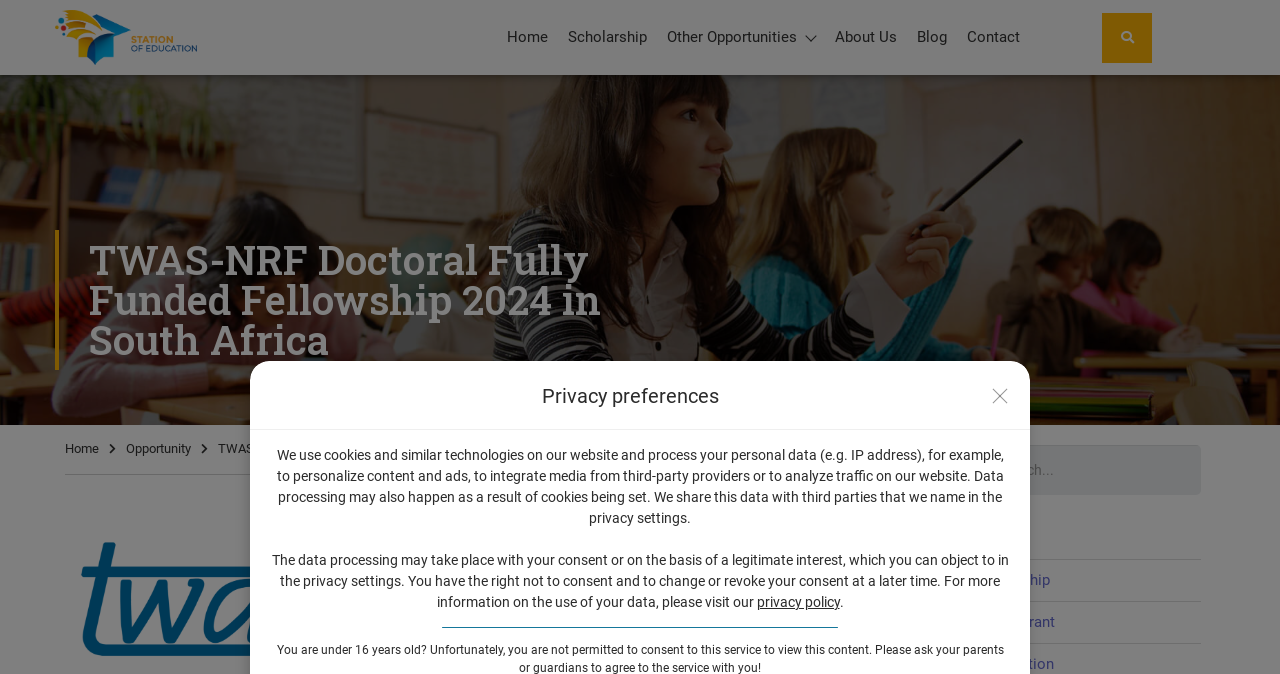Identify the bounding box for the UI element described as: "About Us". The coordinates should be four float numbers between 0 and 1, i.e., [left, top, right, bottom].

[0.645, 0.0, 0.709, 0.111]